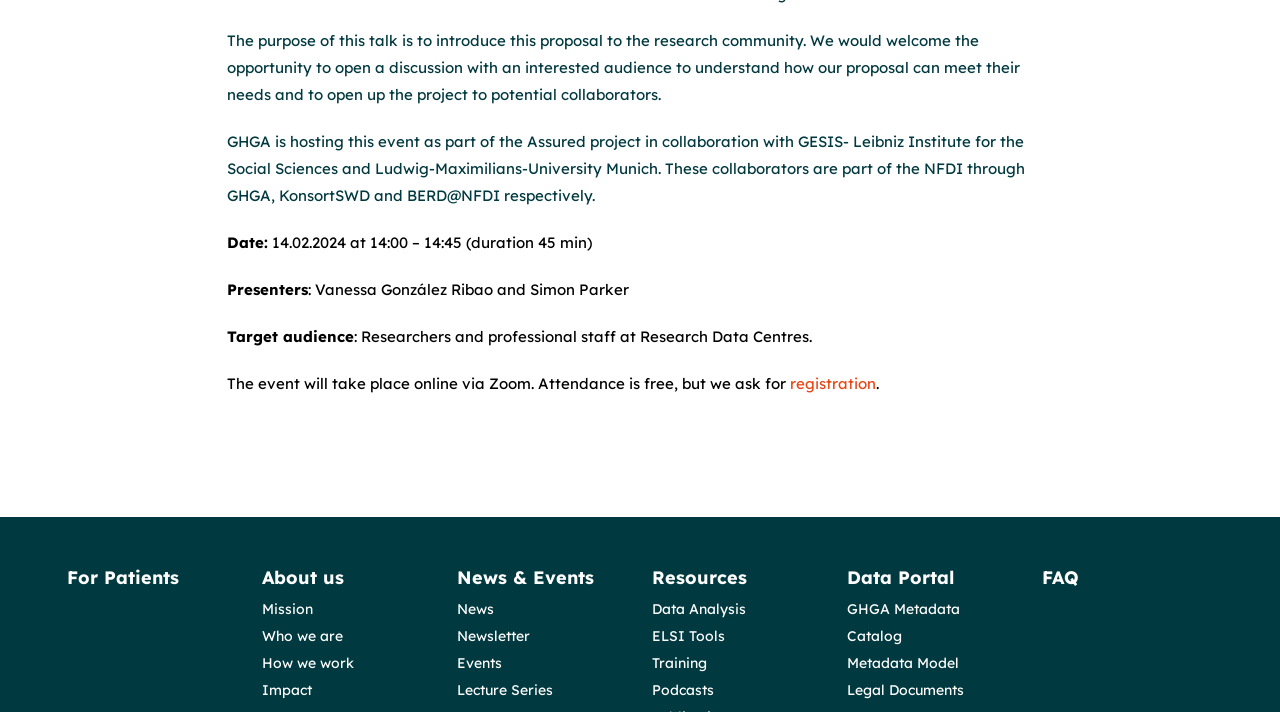Pinpoint the bounding box coordinates of the element to be clicked to execute the instruction: "go to the For Patients page".

[0.052, 0.796, 0.186, 0.826]